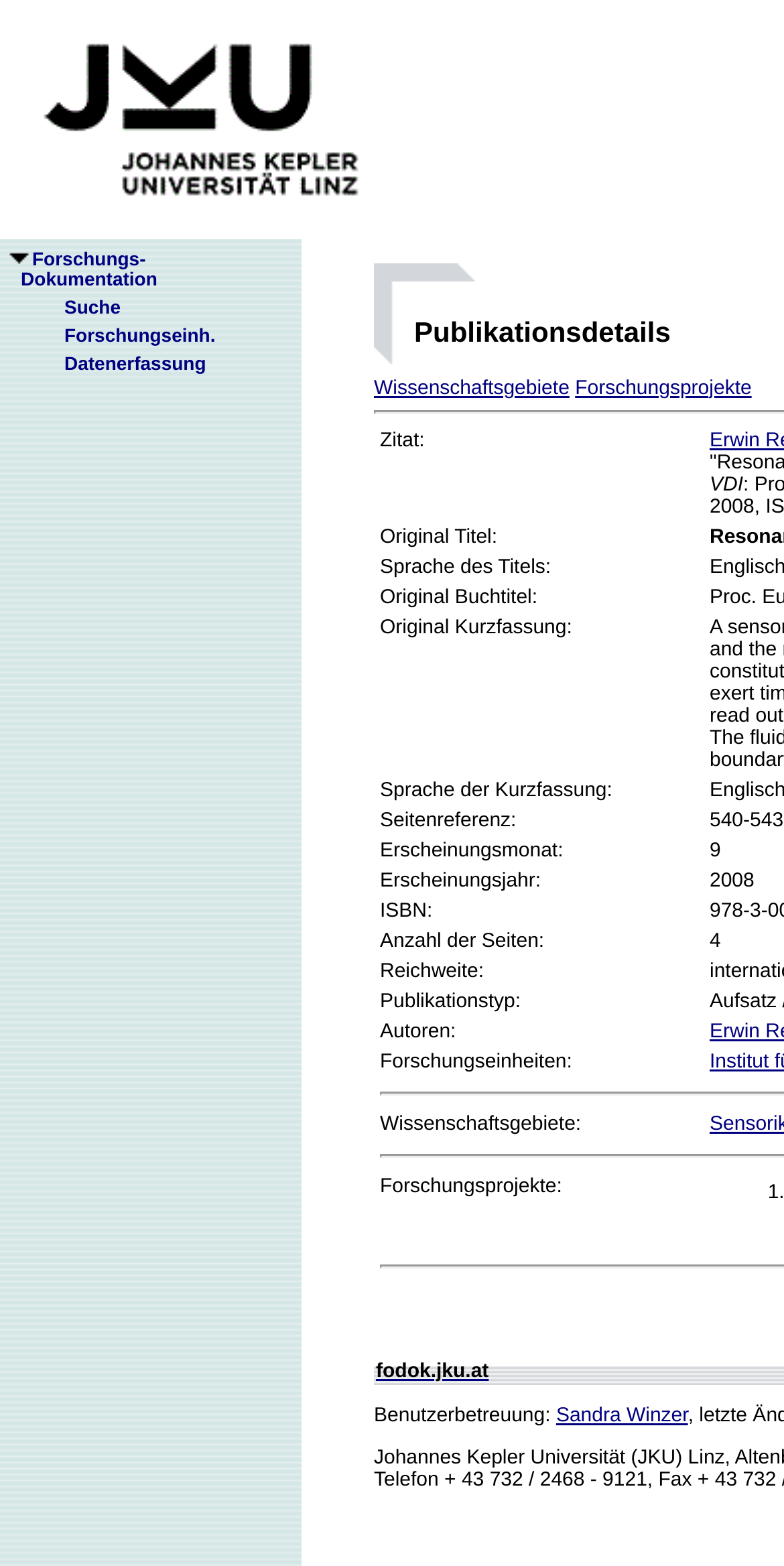Determine the bounding box coordinates of the clickable area required to perform the following instruction: "Select a category". The coordinates should be represented as four float numbers between 0 and 1: [left, top, right, bottom].

None